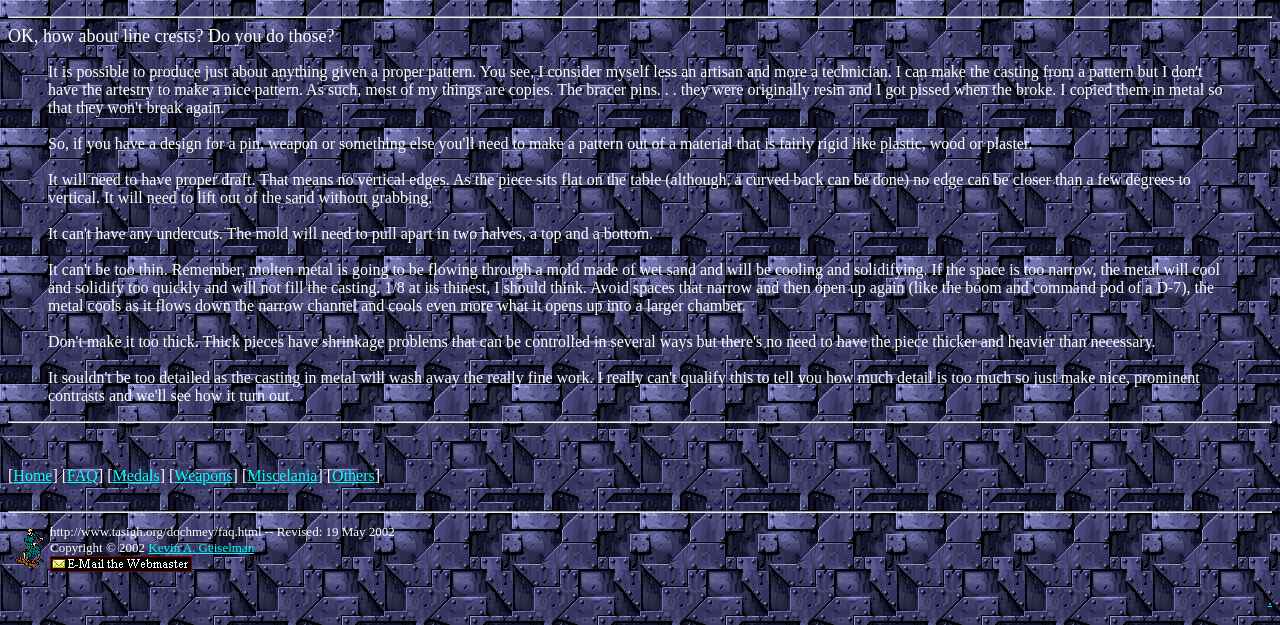Locate the bounding box of the UI element based on this description: "Kevin A. Geiselman". Provide four float numbers between 0 and 1 as [left, top, right, bottom].

[0.116, 0.864, 0.199, 0.888]